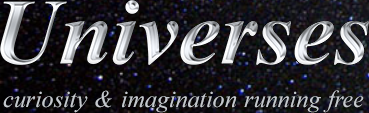Give a thorough explanation of the image.

The image showcases the logo of the "Universes" blog, featuring the word "Universes" displayed in an elegant, flowing font that conveys a sense of creativity and exploration. Beneath the main title, the tagline "curiosity & imagination running free" is presented in a softer, understated style. The background consists of a starry night sky, enhancing the themes of curiosity and boundless imagination, suggesting a space where ideas and creativity can flourish without limits. This logo embodies the essence of the blog, inviting readers to engage with diverse thoughts and perspectives.